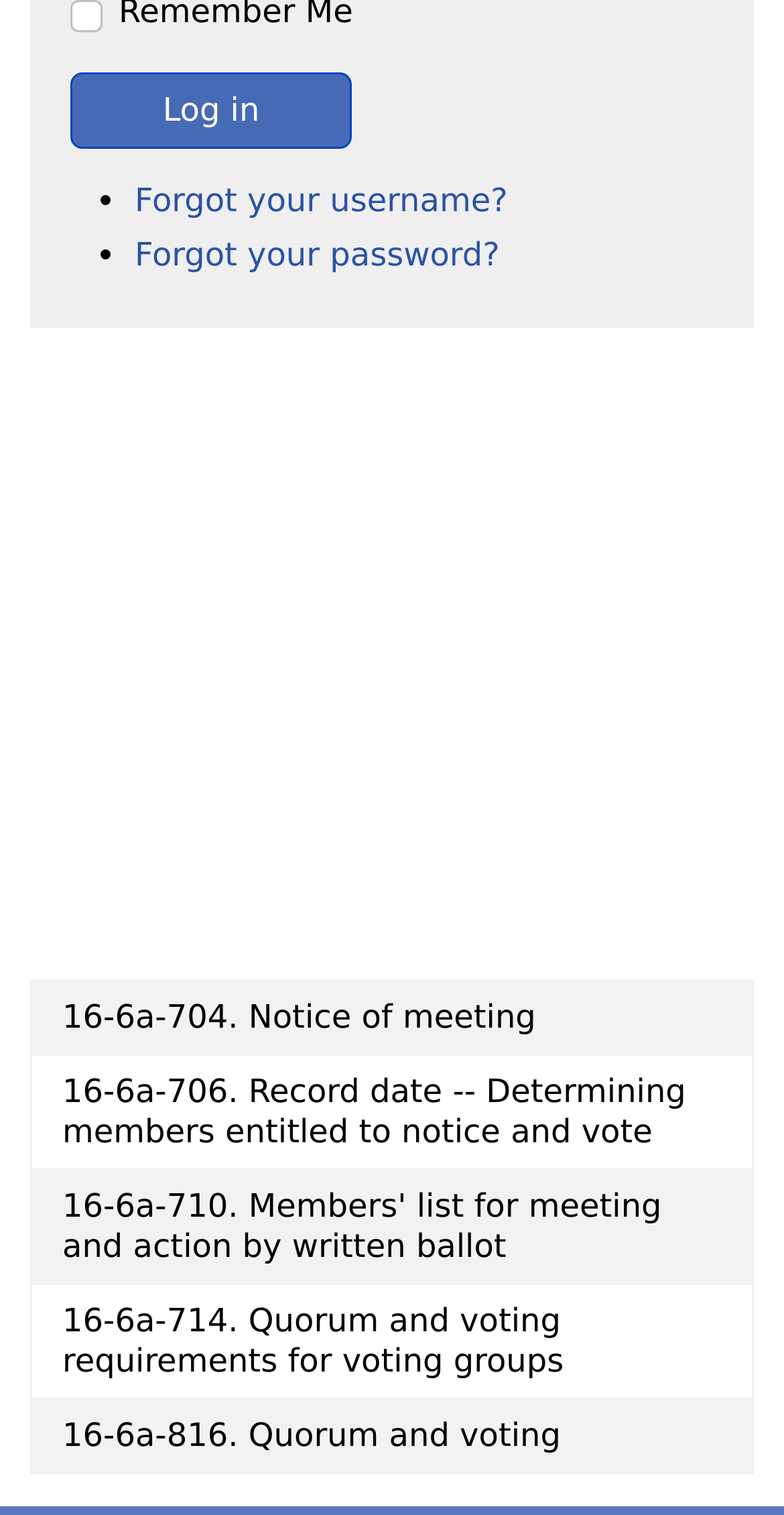Specify the bounding box coordinates of the region I need to click to perform the following instruction: "Forgot your password?". The coordinates must be four float numbers in the range of 0 to 1, i.e., [left, top, right, bottom].

[0.172, 0.155, 0.637, 0.18]